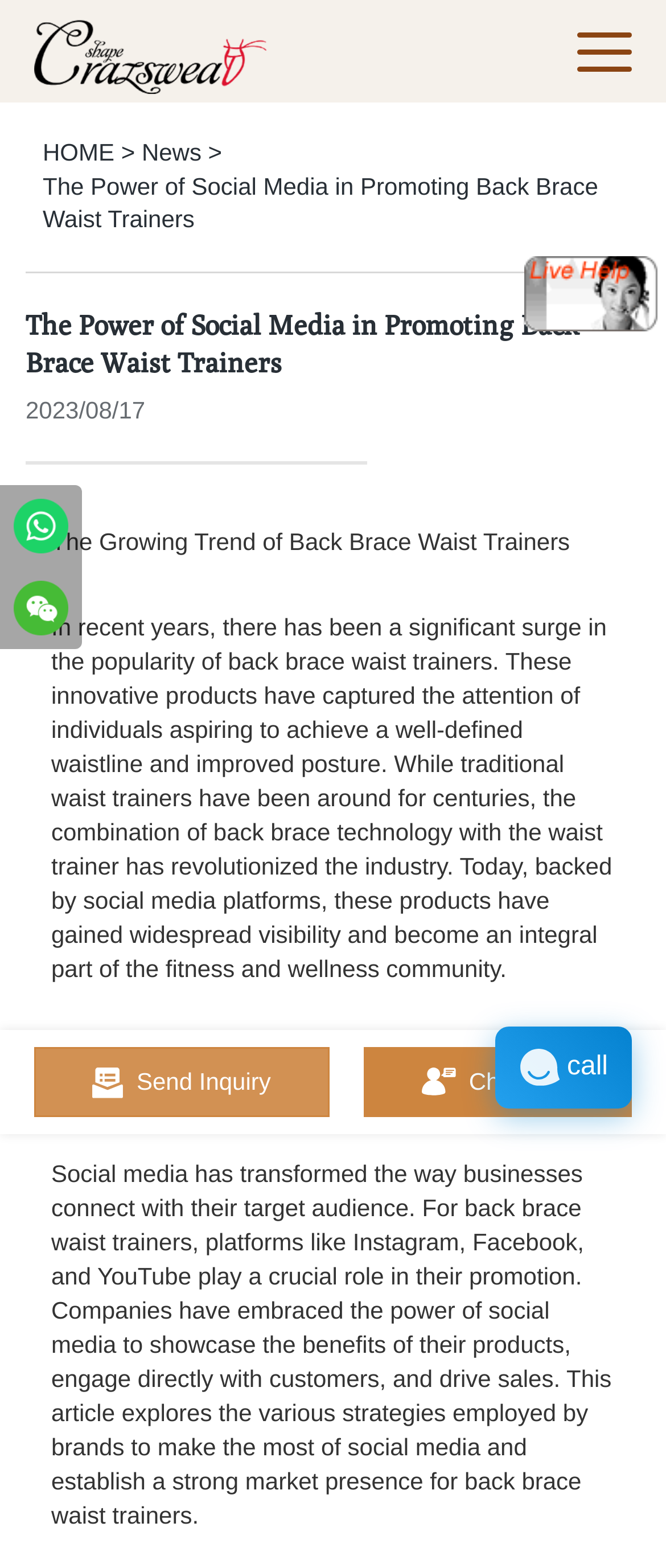Please determine the bounding box coordinates of the element to click in order to execute the following instruction: "Chat with the customer support". The coordinates should be four float numbers between 0 and 1, specified as [left, top, right, bottom].

[0.545, 0.668, 0.949, 0.712]